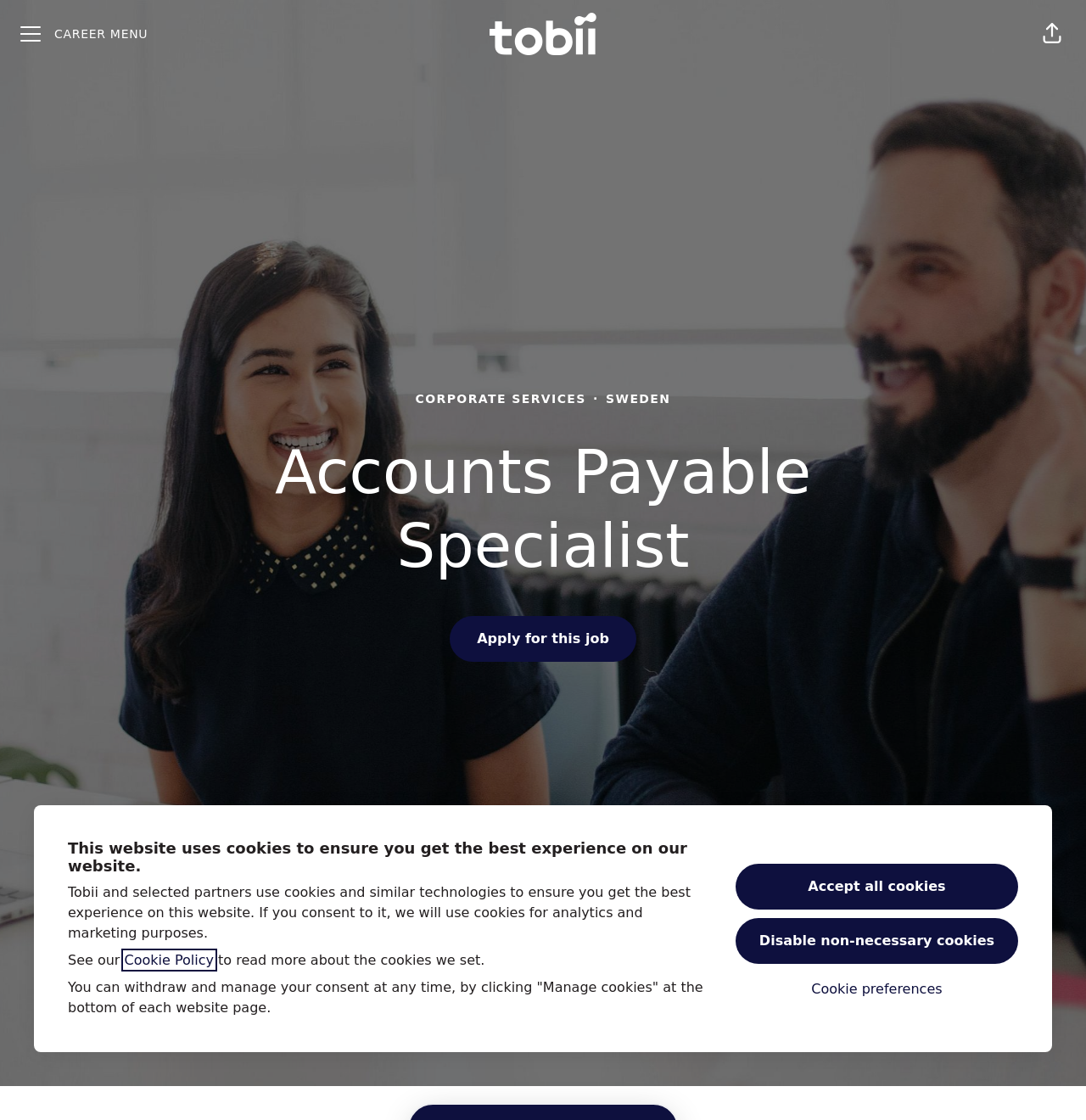What is the type of website this is?
Provide a detailed and extensive answer to the question.

I concluded that this is a career site by looking at the presence of a job posting, a 'CAREER MENU' button, and a link to the 'Tobii career site', suggesting that the website is used for career-related purposes.